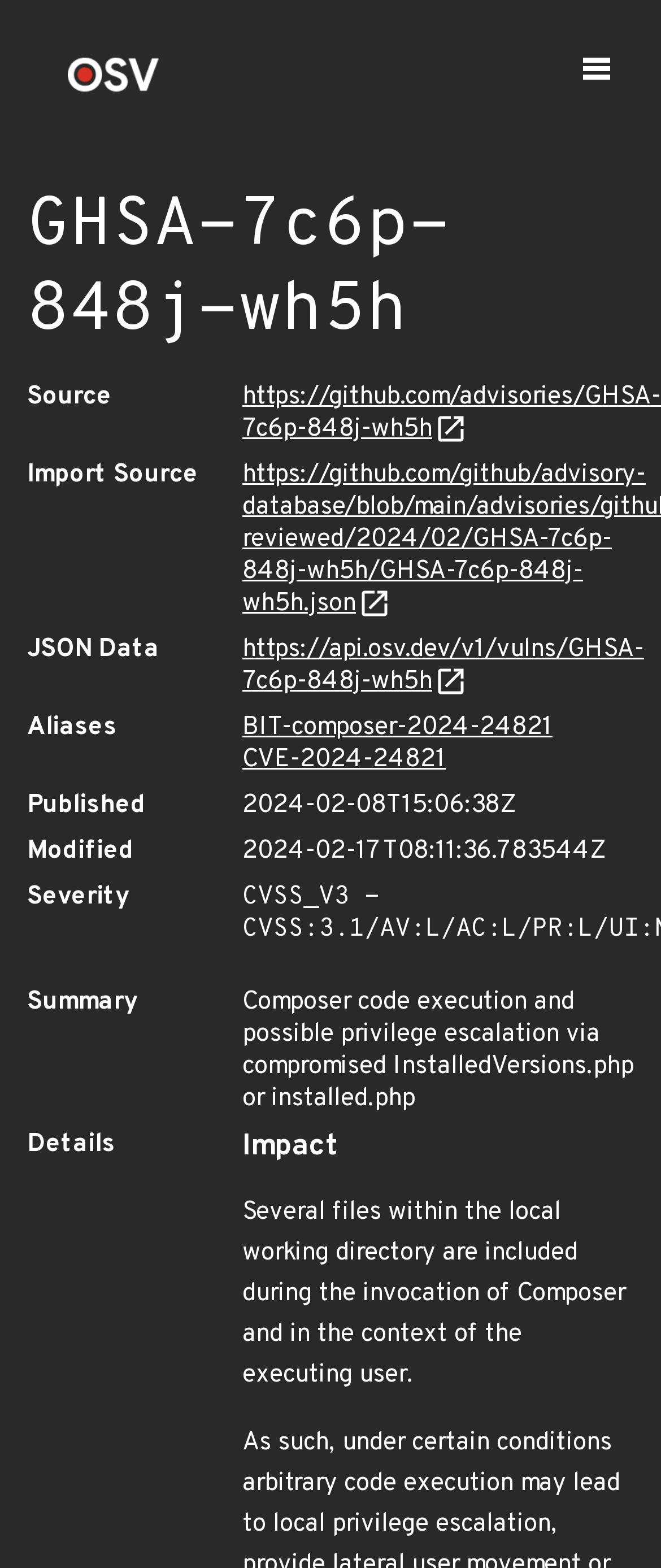What is the severity of the vulnerability?
Based on the image, provide your answer in one word or phrase.

Not specified